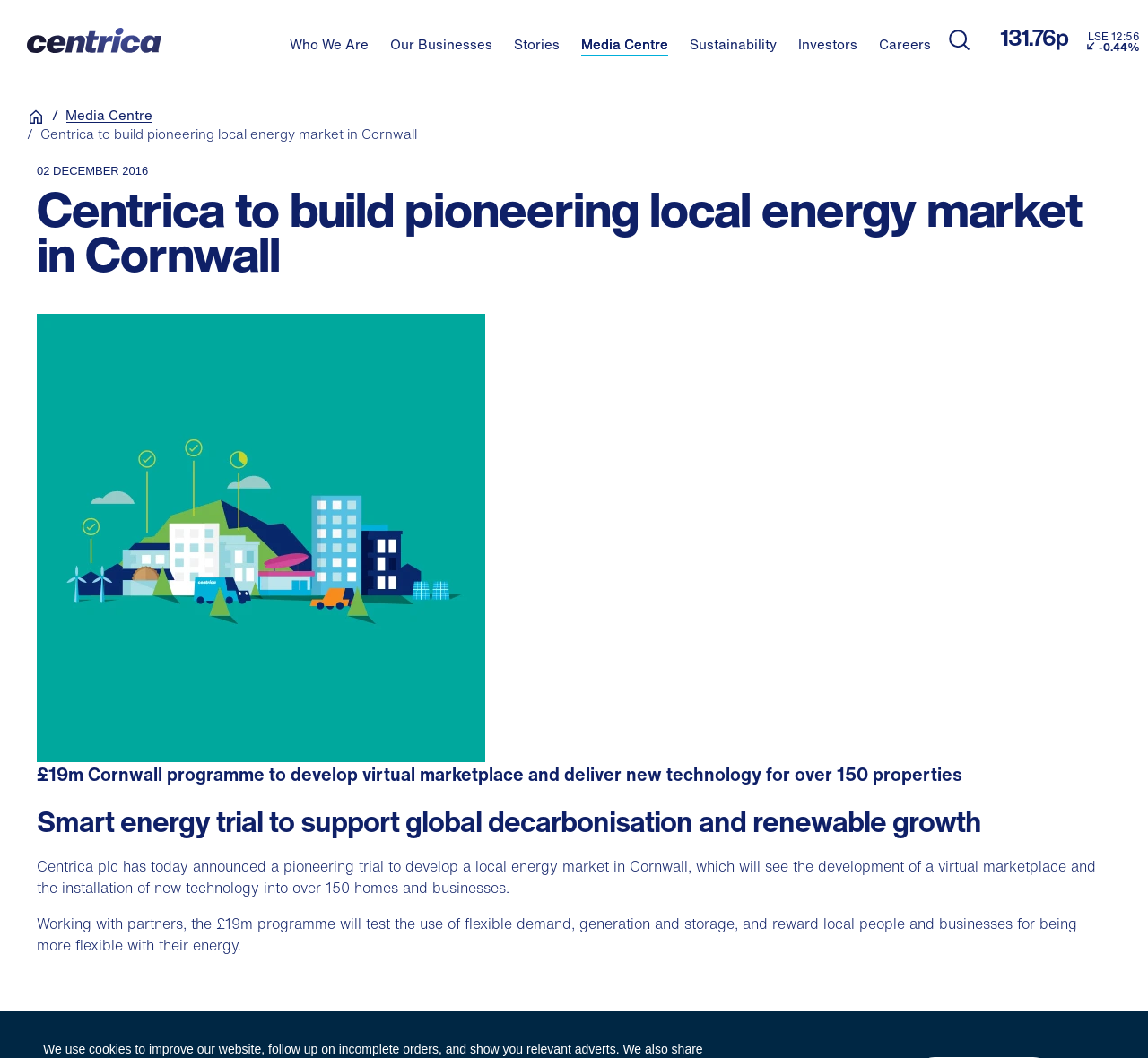Please provide a detailed answer to the question below based on the screenshot: 
What is the date of the news article?

I found the answer by looking at the time element with the bounding box coordinates [0.032, 0.155, 0.968, 0.167], which contains a static text element with the date.